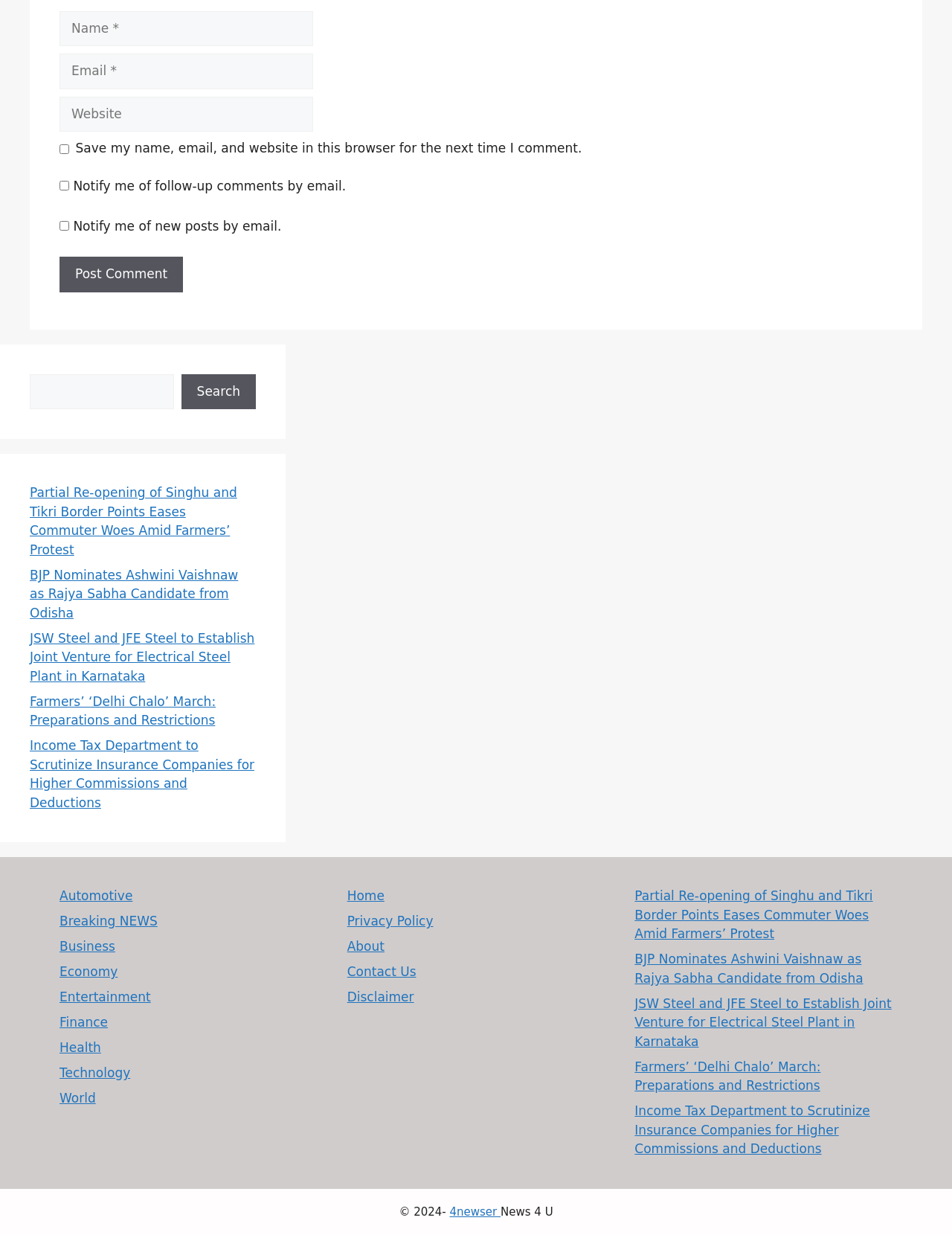Kindly provide the bounding box coordinates of the section you need to click on to fulfill the given instruction: "Enter name".

[0.062, 0.009, 0.329, 0.038]